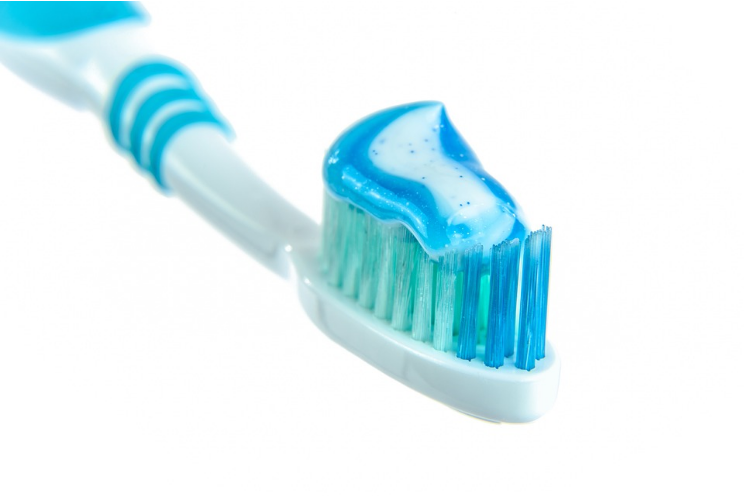Using the details in the image, give a detailed response to the question below:
What is the color of the bristles on the toothbrush?

The bristles on the toothbrush are a mix of shades, including light and dark blue, which emphasizes the importance of regular brushing in maintaining a bright and beautiful smile.